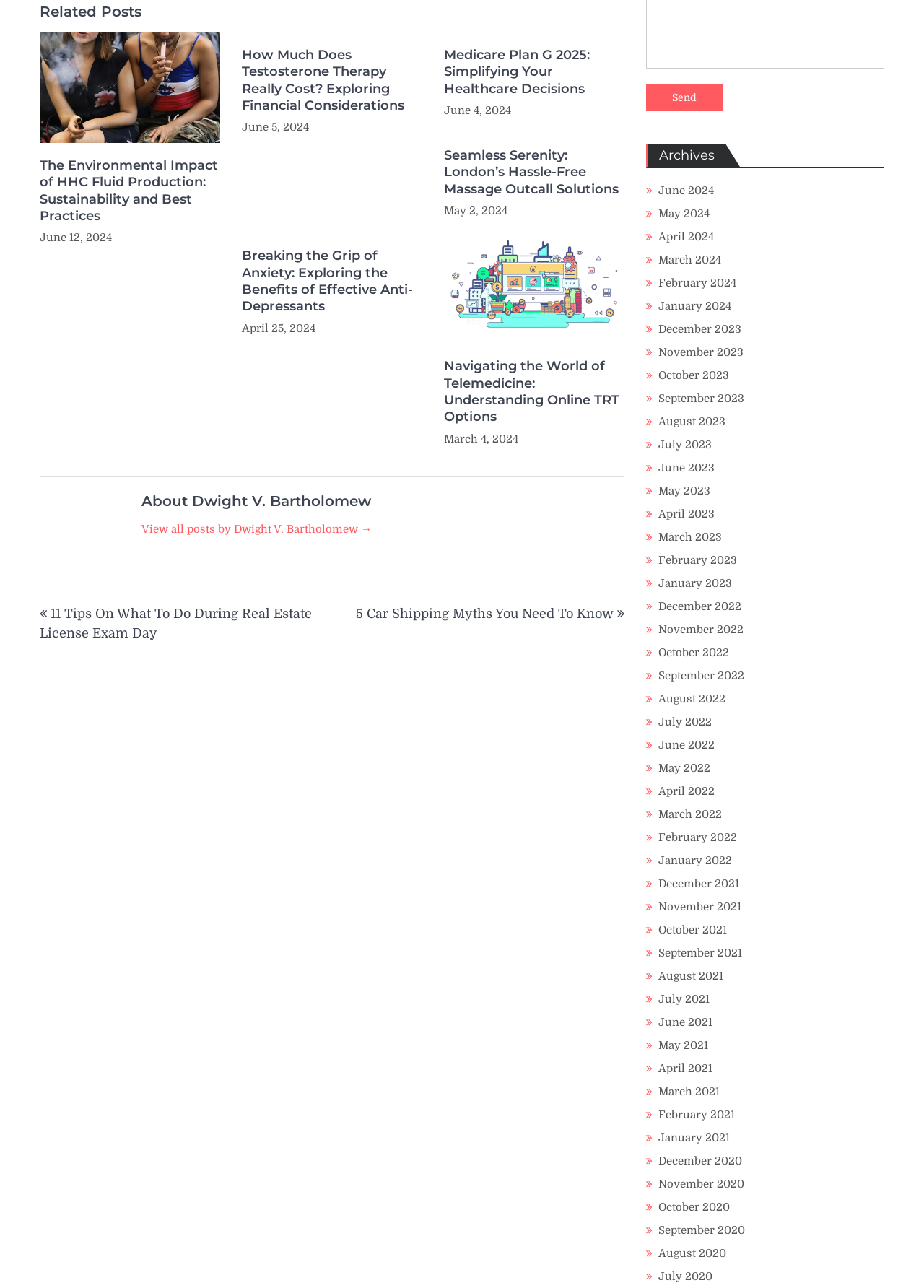Locate the UI element described by value="Send" in the provided webpage screenshot. Return the bounding box coordinates in the format (top-left x, top-left y, bottom-right x, bottom-right y), ensuring all values are between 0 and 1.

[0.699, 0.065, 0.782, 0.086]